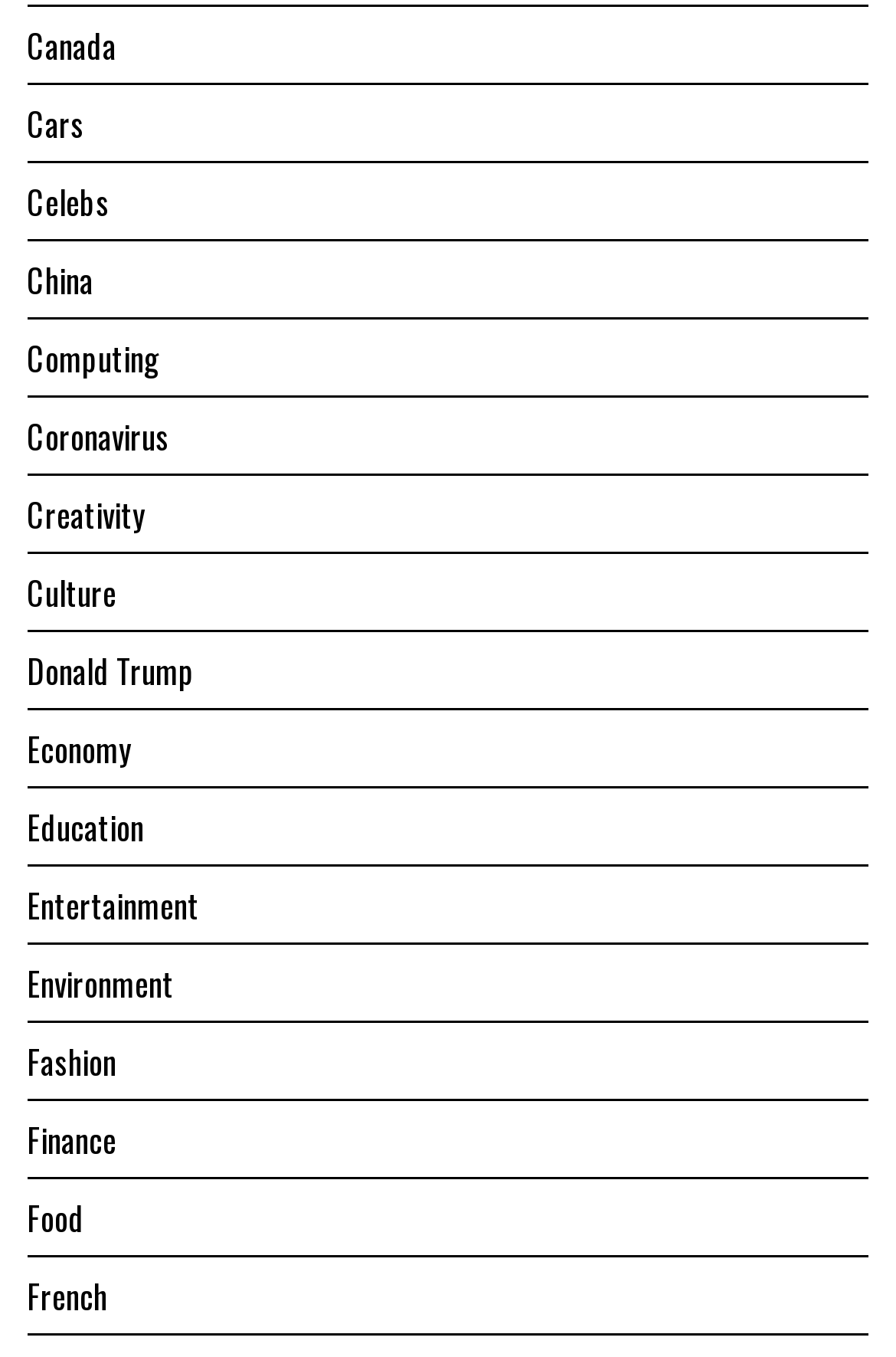What is the last category link on the webpage?
Based on the image, give a concise answer in the form of a single word or short phrase.

French